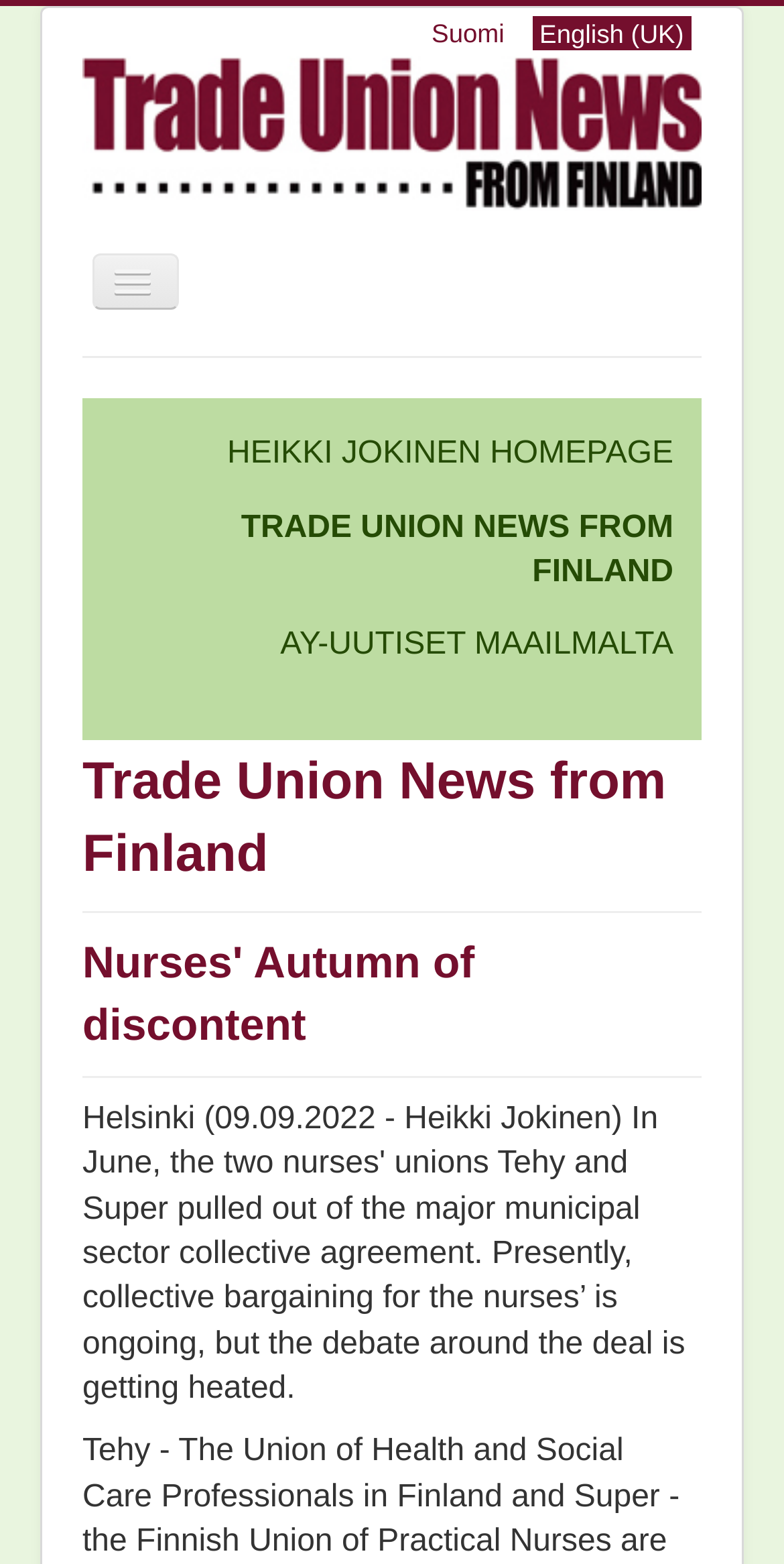Can you extract the headline from the webpage for me?

Trade Union News from Finland